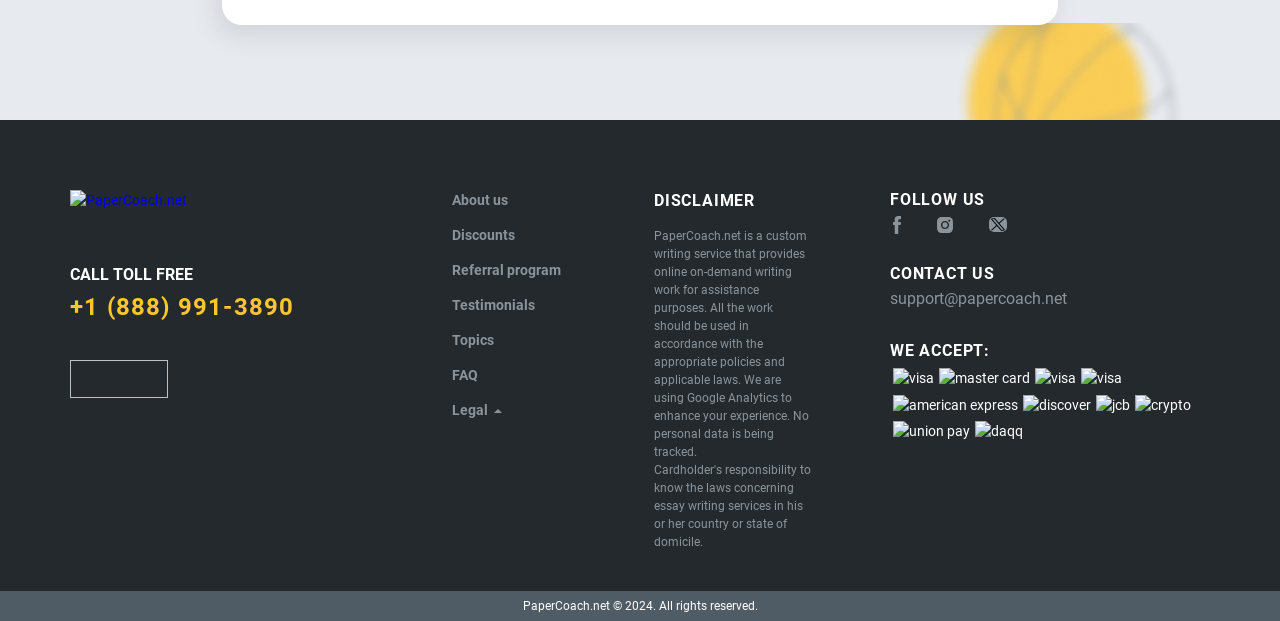How many social media platforms are linked?
Please provide a single word or phrase as the answer based on the screenshot.

3